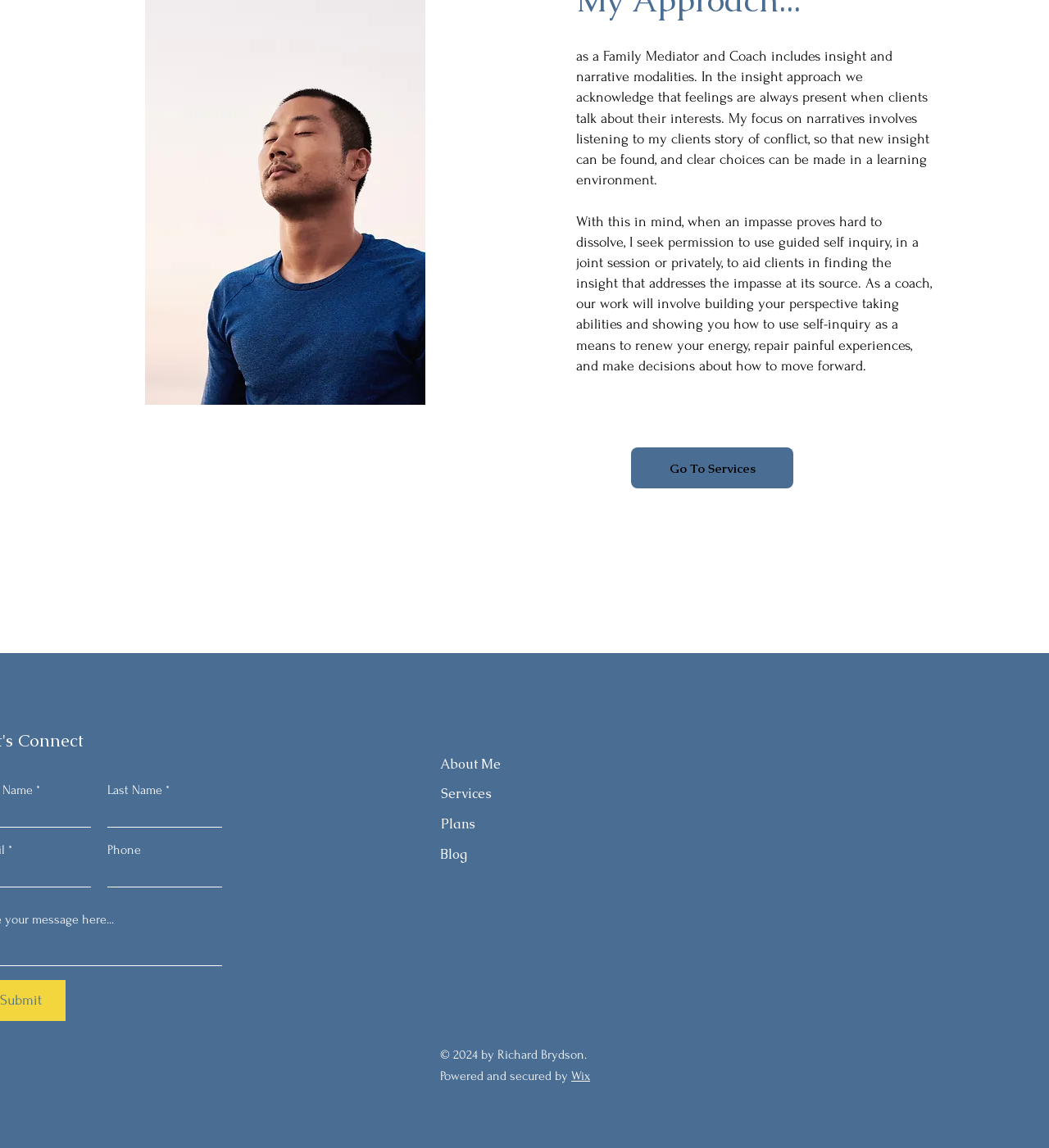Provide the bounding box coordinates of the section that needs to be clicked to accomplish the following instruction: "Click Wix."

[0.545, 0.93, 0.562, 0.943]